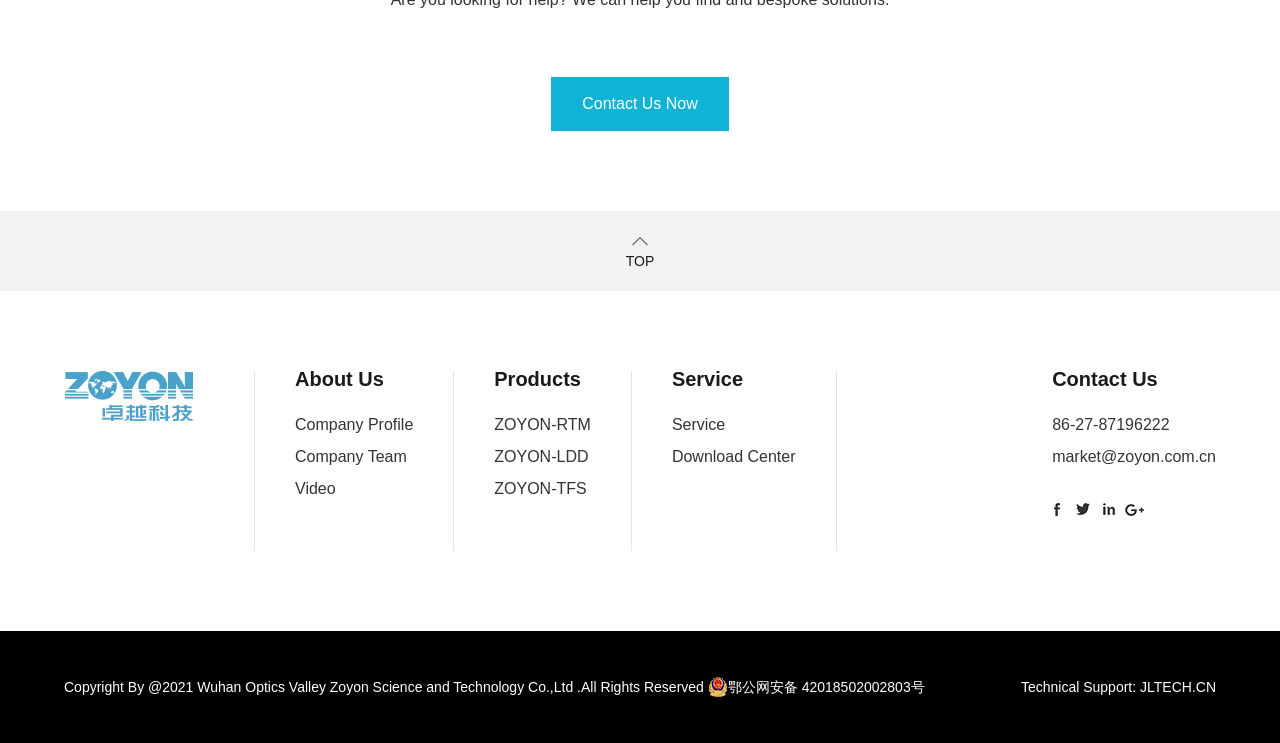Determine the bounding box coordinates of the area to click in order to meet this instruction: "Follow on Facebook".

[0.818, 0.677, 0.833, 0.694]